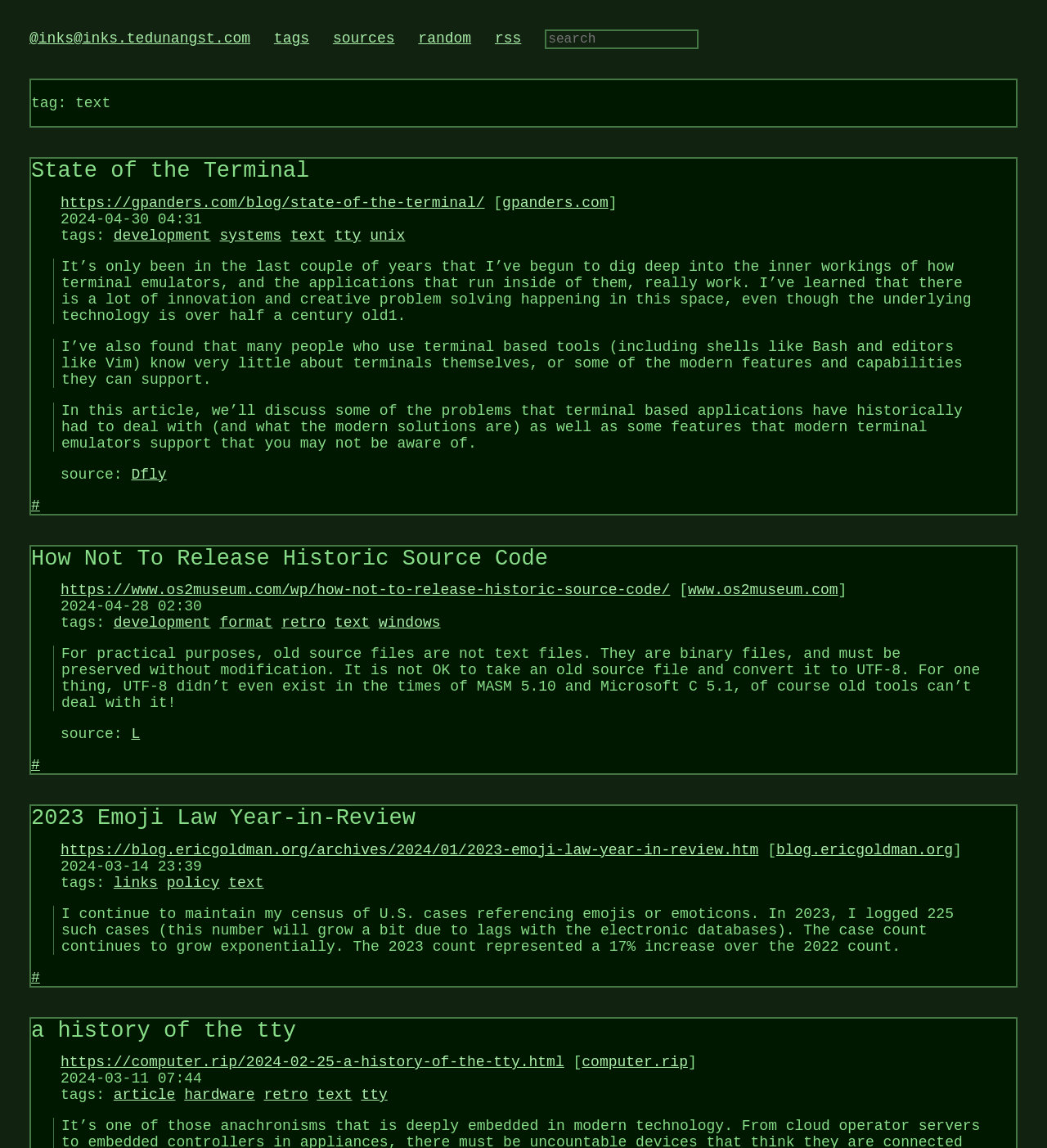Extract the bounding box for the UI element that matches this description: "name="q" placeholder="search"".

[0.522, 0.026, 0.677, 0.043]